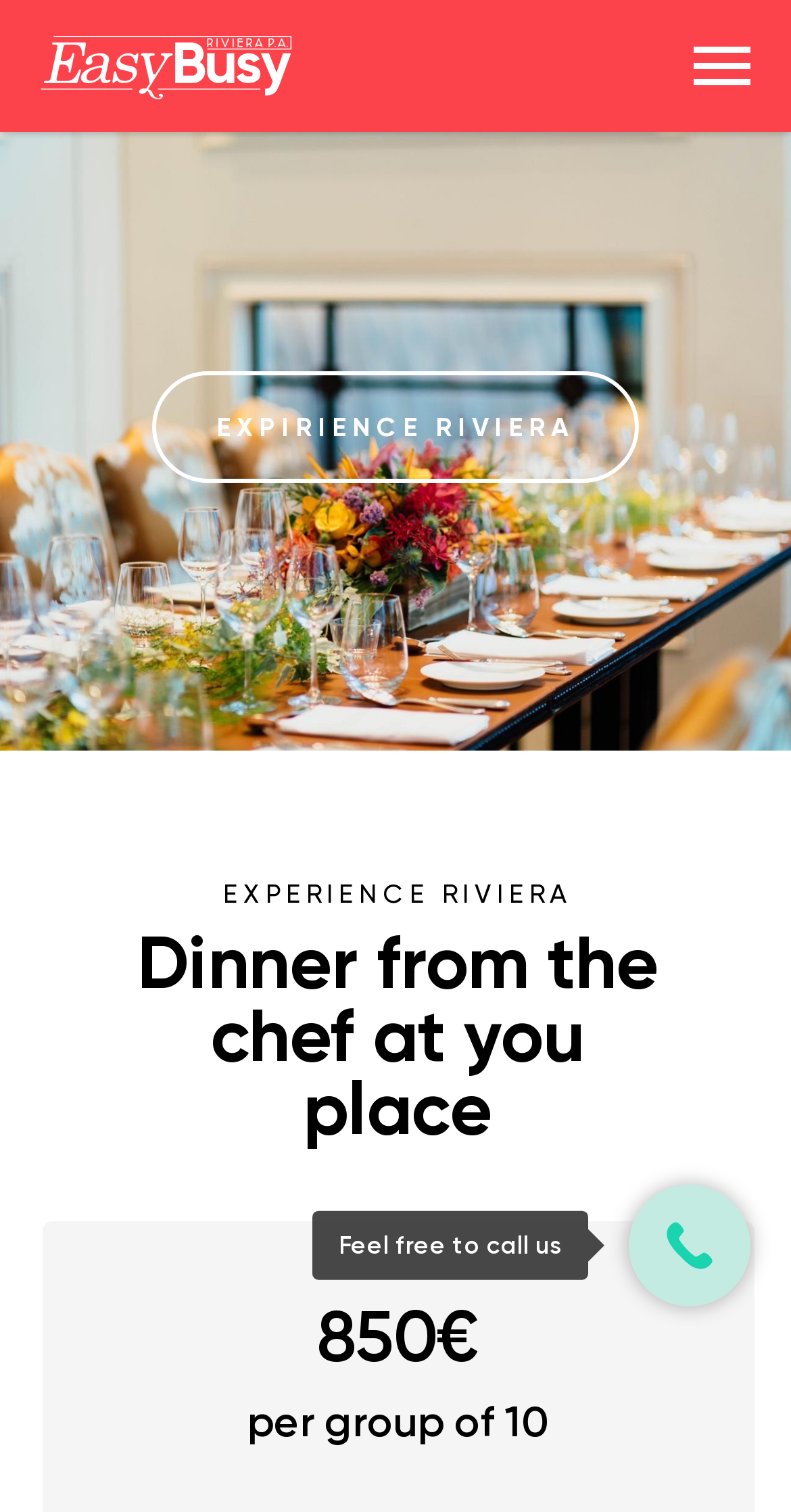Please find the bounding box for the UI component described as follows: "Feel free to call us".

[0.795, 0.784, 0.949, 0.864]